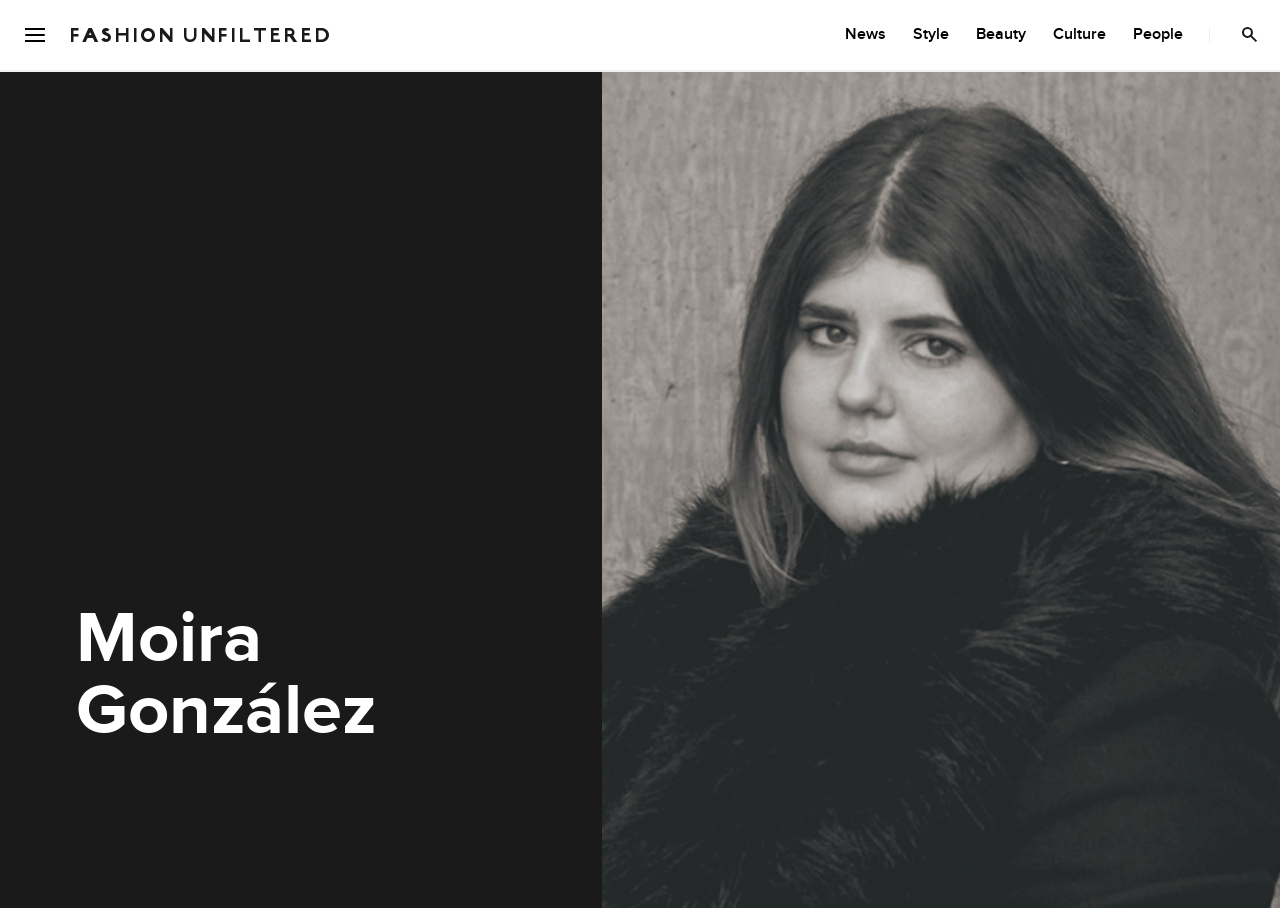How many categories are listed?
Please respond to the question with as much detail as possible.

I counted the number of link elements that are located at the top of the page, which are 'News', 'Style', 'Beauty', 'Culture', and 'People', and found that there are 5 categories listed.